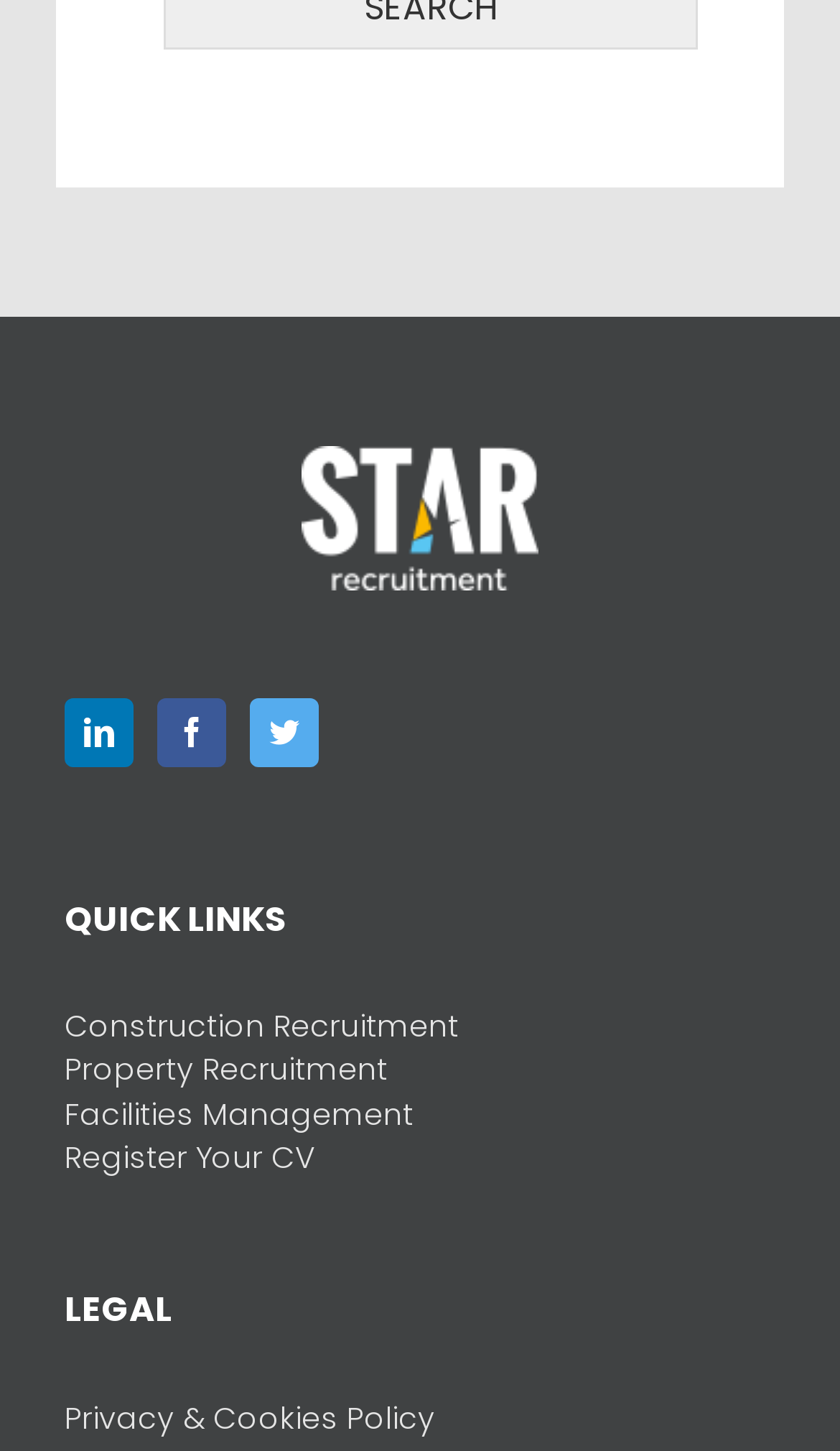Give a concise answer using only one word or phrase for this question:
What is the first social media link?

LinkedIn